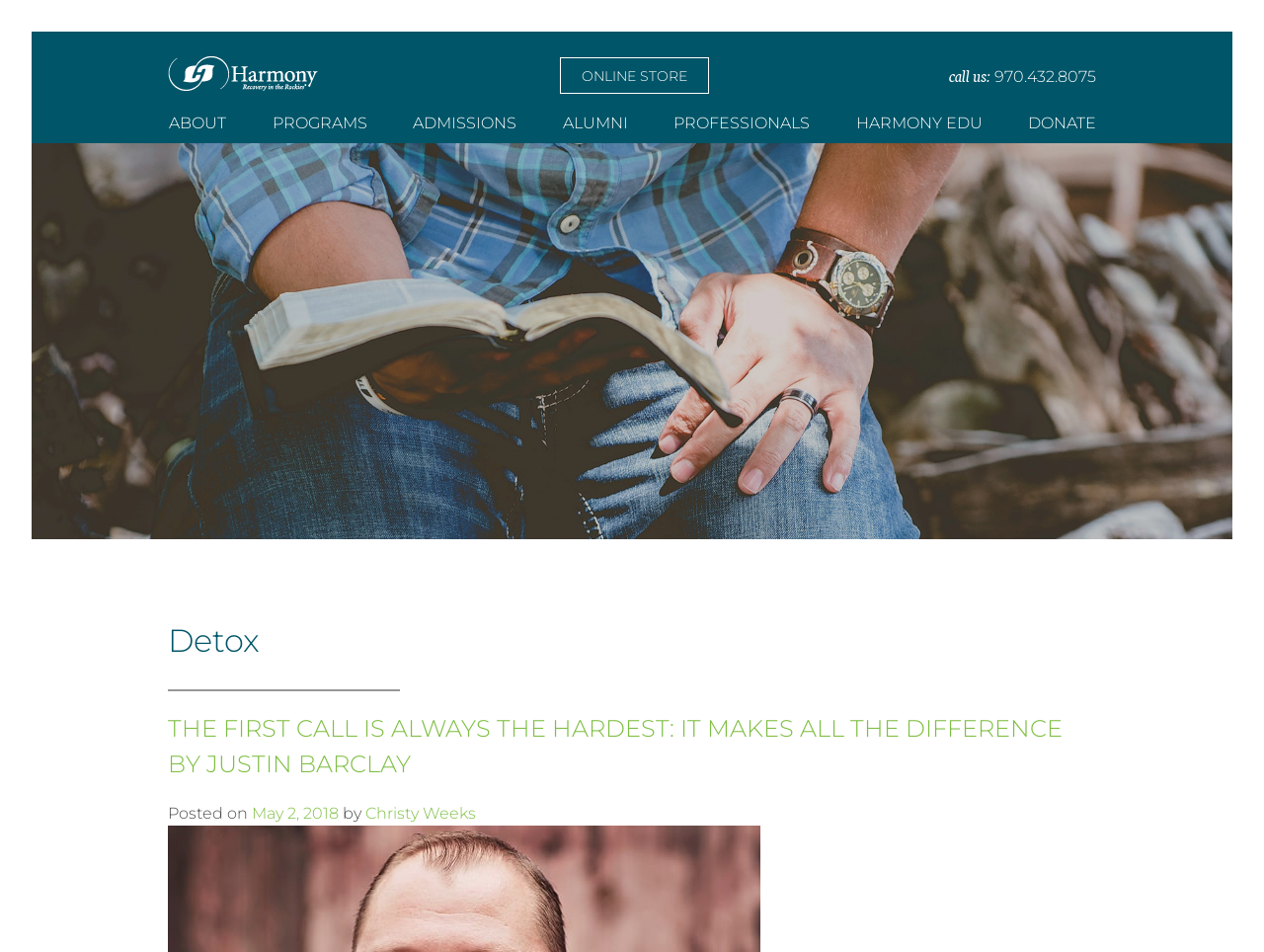Provide the bounding box coordinates of the UI element that matches the description: "May 2, 2018June 22, 2018".

[0.199, 0.844, 0.268, 0.864]